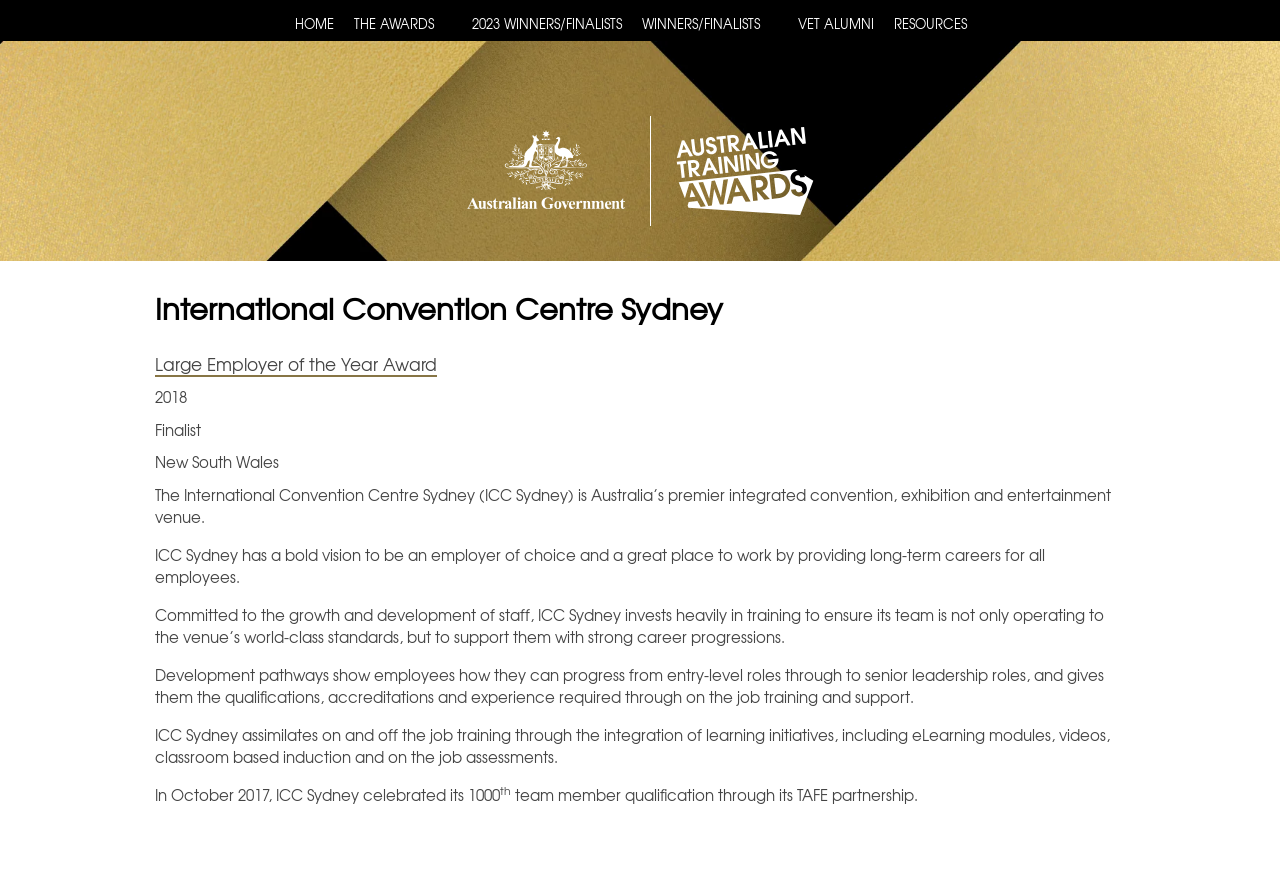Describe every aspect of the webpage comprehensively.

The webpage is about the Australian Training Awards, which recognize best practices in vocational education and training. At the top of the page, there is a banner with a site header, which contains several links, including "HOME", "THE AWARDS", "2023 WINNERS/FINALISTS", "VET ALUMNI", and "RESOURCES". Below the banner, there is a complementary section with a heading that reads "International Convention Centre Sydney".

The main content of the page is an article that appears to be a case study about the International Convention Centre Sydney (ICC Sydney). The article starts with a link to the "Large Employer of the Year Award" and is followed by several paragraphs of text that describe ICC Sydney's approach to employee training and development. The text explains that ICC Sydney invests heavily in training its staff, provides development pathways for career progression, and integrates on-the-job training with eLearning modules and other learning initiatives.

There are several images on the page, including a small icon next to the "Home" link in the banner and an image associated with the "Home" link in the complementary section. The page also contains several links to other sections of the website, including a "Skip to main content" link at the top and a "Back to home page" link in the complementary section.